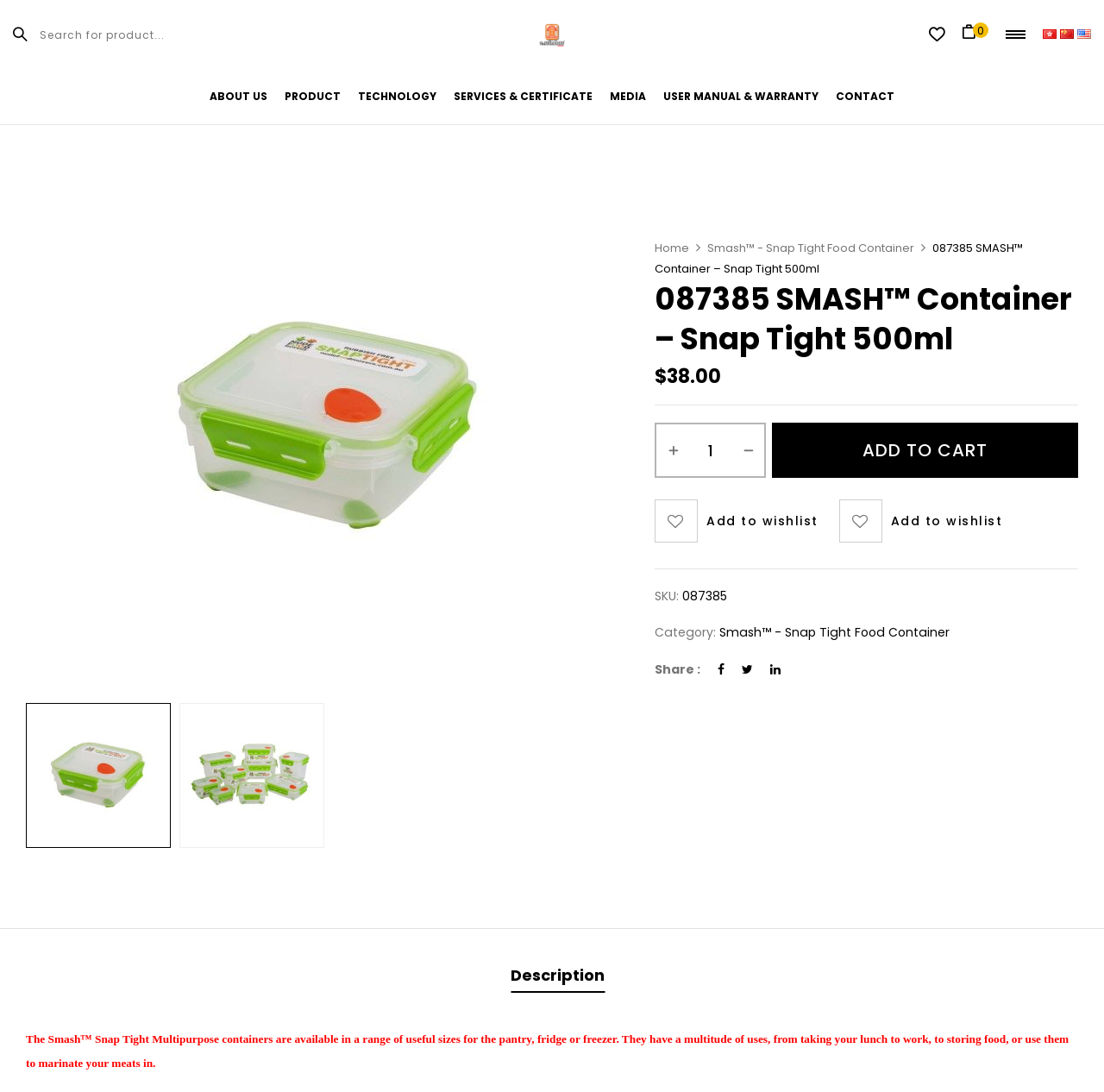Please provide the bounding box coordinates for the element that needs to be clicked to perform the instruction: "Go to ABOUT US page". The coordinates must consist of four float numbers between 0 and 1, formatted as [left, top, right, bottom].

[0.19, 0.079, 0.242, 0.098]